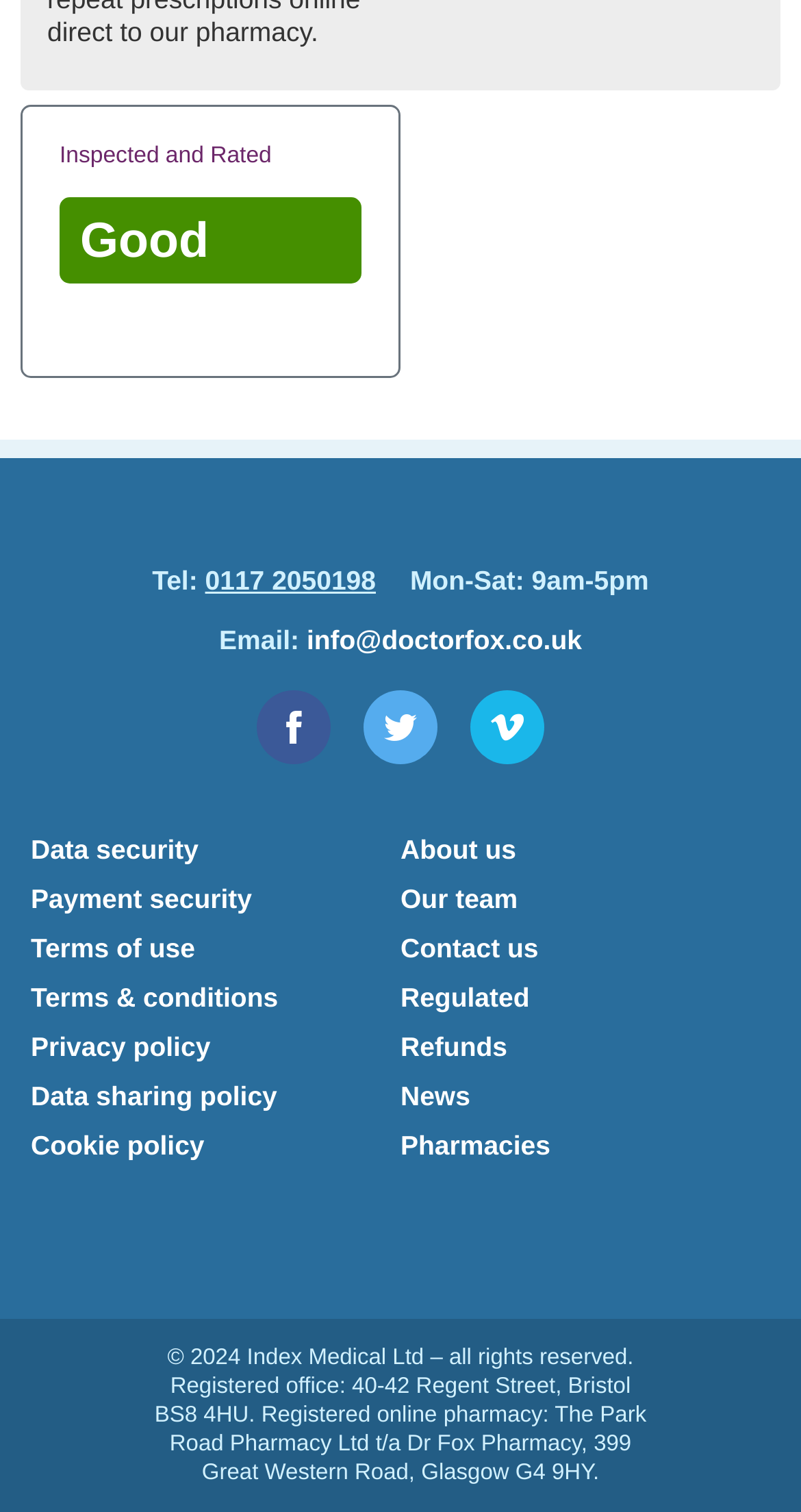Predict the bounding box coordinates of the area that should be clicked to accomplish the following instruction: "Contact Dr Fox via phone". The bounding box coordinates should consist of four float numbers between 0 and 1, i.e., [left, top, right, bottom].

[0.256, 0.373, 0.469, 0.394]